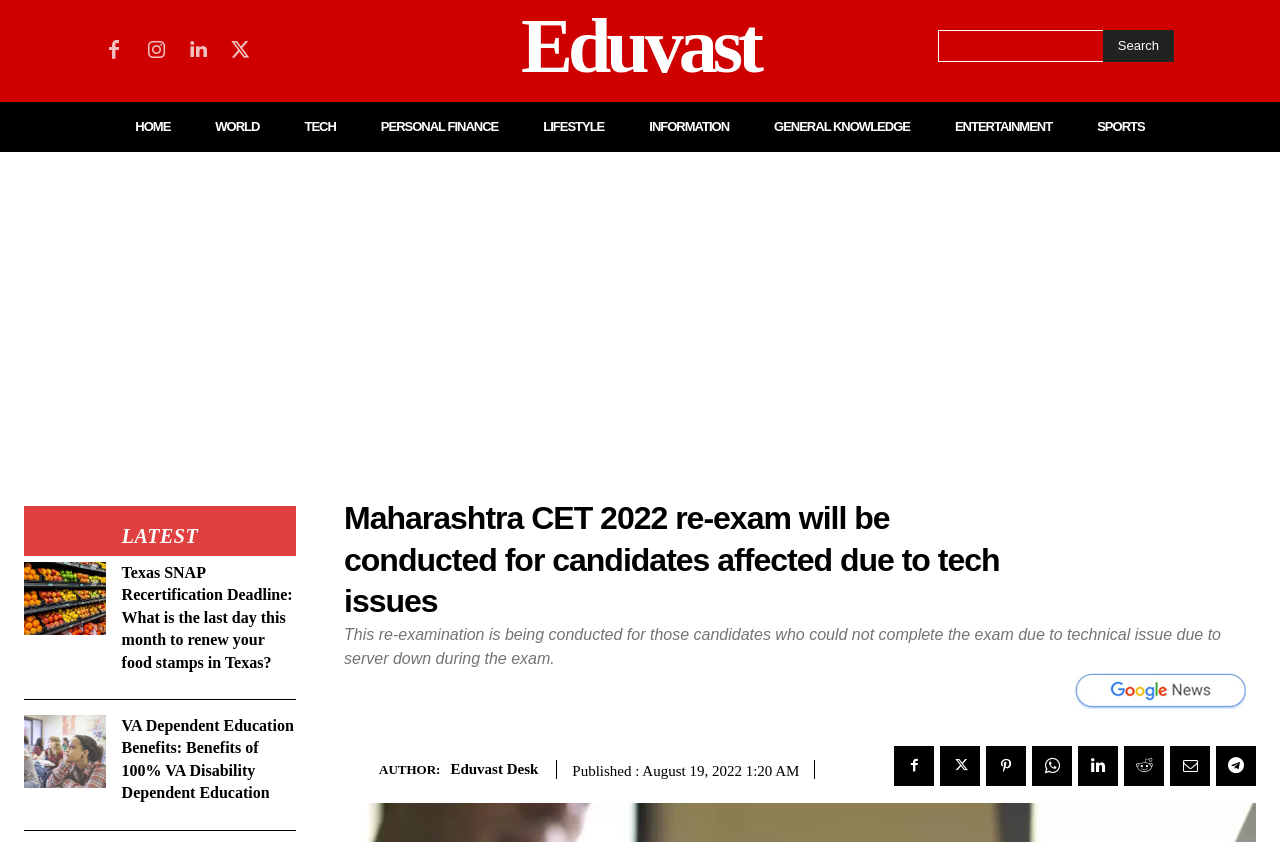How many social media links are at the bottom of the webpage?
Offer a detailed and exhaustive answer to the question.

There are 7 social media links at the bottom of the webpage, represented by icons such as '', '', '', '', '', '', and ''.